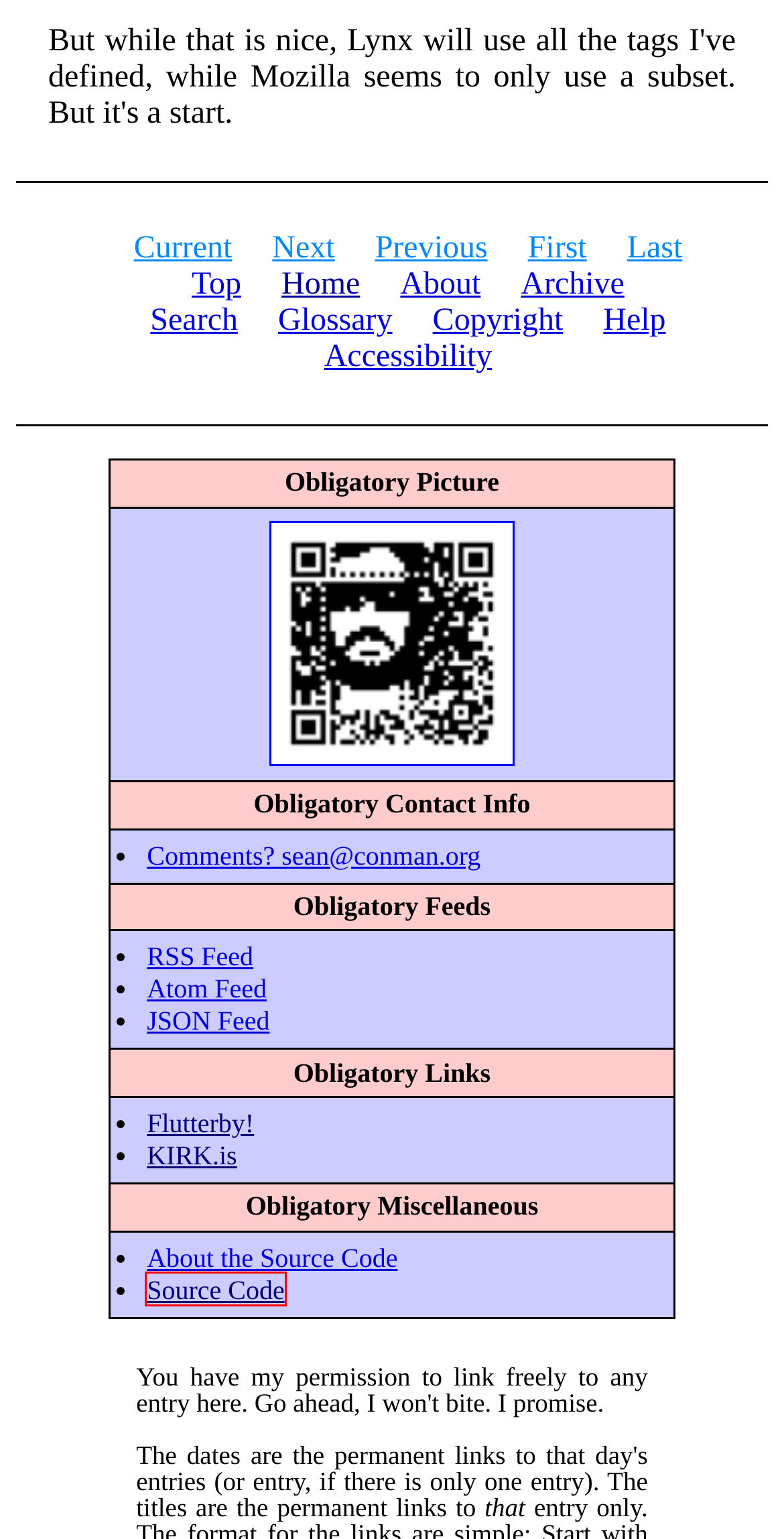Review the screenshot of a webpage that includes a red bounding box. Choose the most suitable webpage description that matches the new webpage after clicking the element within the red bounding box. Here are the candidates:
A. The Boston Diaries - Captain Napalm
B. Tuesday, June 4, 2024 - About 2024 - About - Captain Napalm
C. Just when I thought it was safe to run a gopher server - The Boston Diaries - Captain Napalm
D. Get Firefox browser — Mozilla (US)
E. GitHub - spc476/mod_blog: A blogging engine in C
F. The Home Page of Sean “Captain Napalm” Conner
G. Flutterby™!
H. kirk.is - kirk israel's commonplace and blog

E